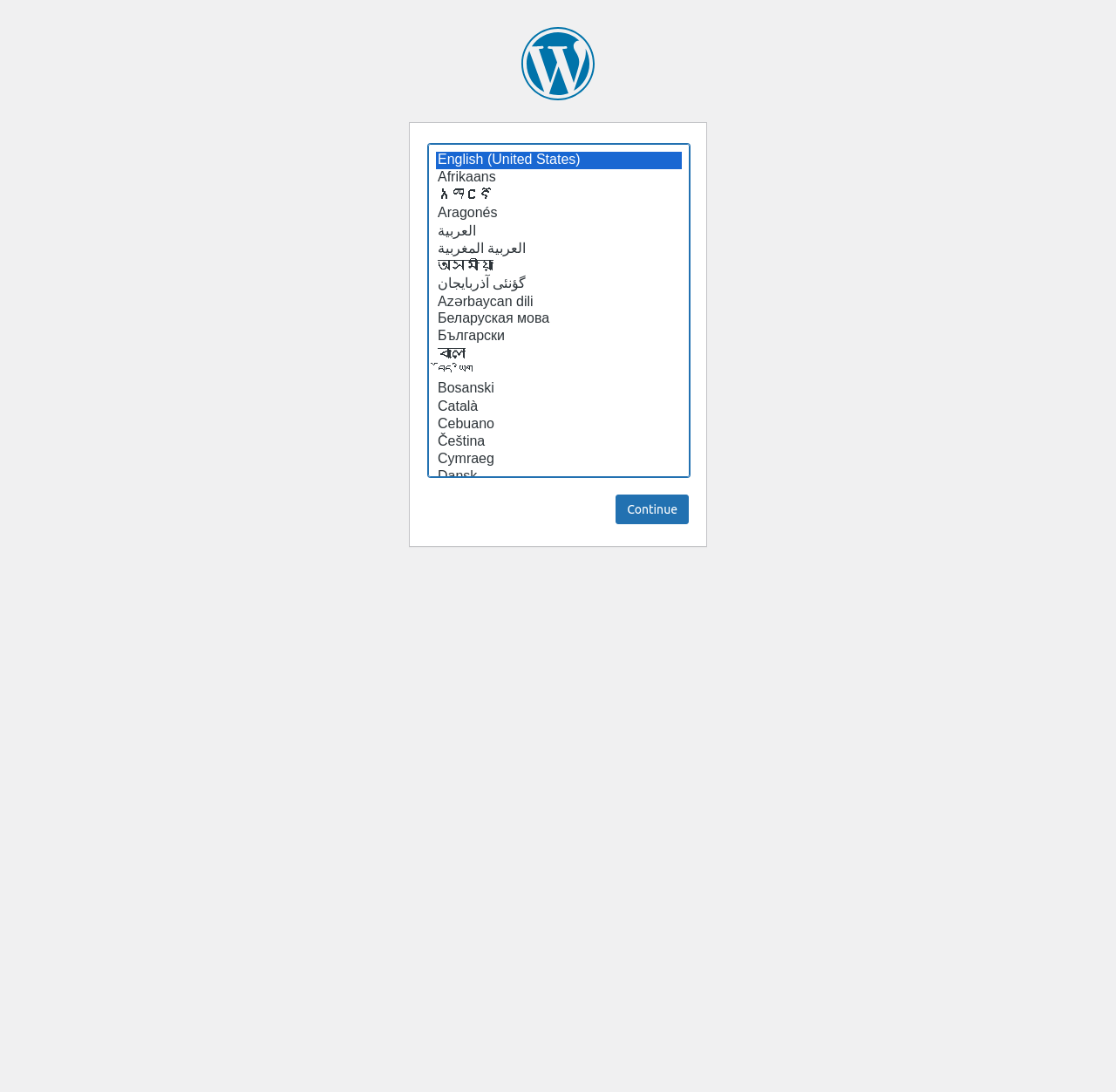Determine the bounding box coordinates of the UI element described below. Use the format (top-left x, top-left y, bottom-right x, bottom-right y) with floating point numbers between 0 and 1: value="Continue"

[0.552, 0.453, 0.617, 0.48]